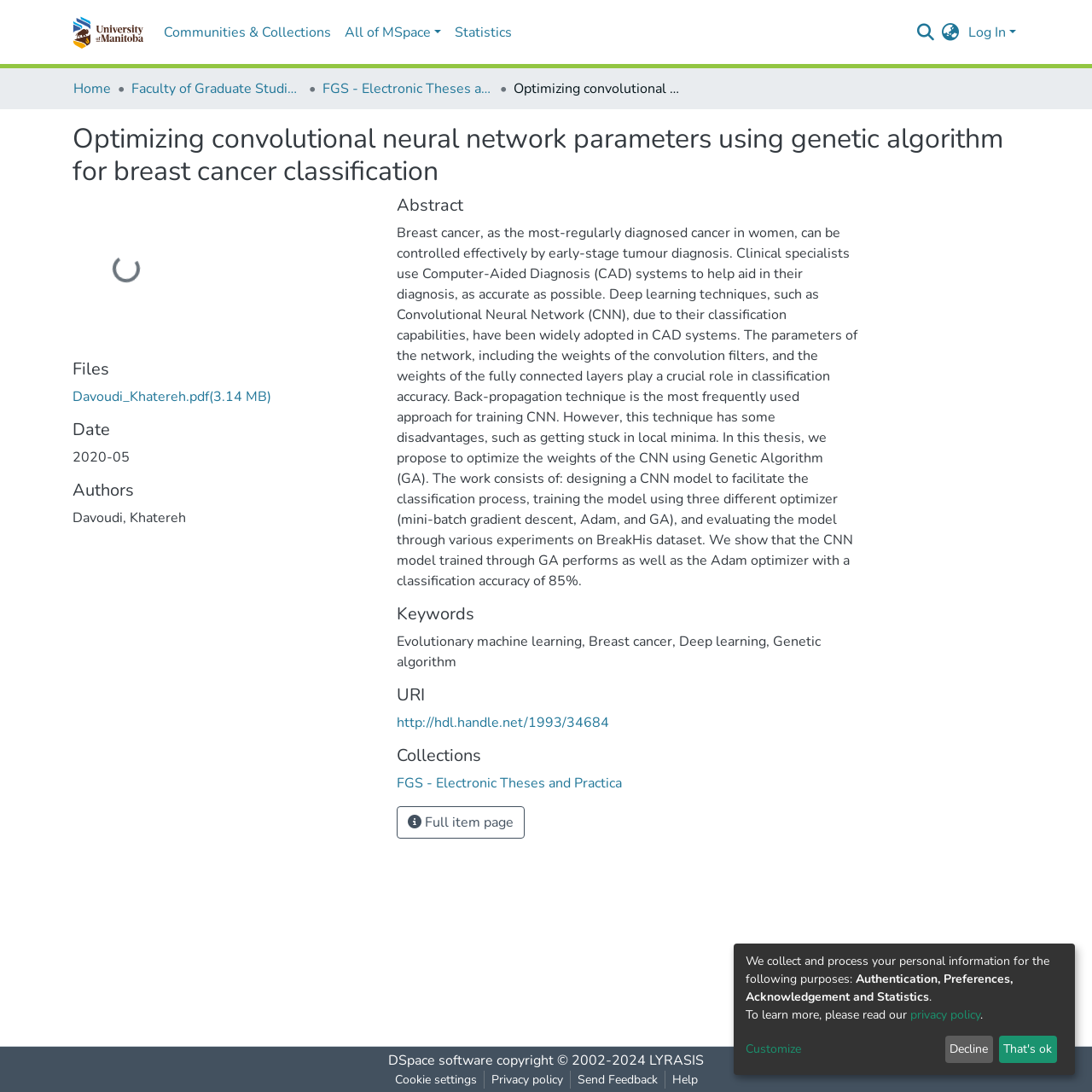Generate a comprehensive description of the contents of the webpage.

This webpage appears to be a repository page for a thesis or research paper titled "Optimizing convolutional neural network parameters using genetic algorithm for breast cancer classification". The page is divided into several sections.

At the top, there is a navigation bar with several links, including a repository logo, links to communities and collections, statistics, and a search bar. To the right of the navigation bar, there is a language switch button and a log-in link.

Below the navigation bar, there is a breadcrumb navigation section with links to the home page, faculty of graduate studies, and electronic theses and practica.

The main content of the page is divided into several sections. The first section displays the title of the thesis, followed by a loading status indicator.

The next section is dedicated to the thesis details, including links to files, date, authors, abstract, keywords, URI, and collections. The abstract section provides a brief summary of the thesis, which discusses the use of computer-aided diagnosis systems for breast cancer classification and the optimization of convolutional neural network parameters using genetic algorithms.

The page also includes a section with links to DSpace software, copyright information, LYRASIS, cookie settings, privacy policy, send feedback, and help.

At the bottom of the page, there is a section with information about personal data collection and processing, including a link to the privacy policy. There are also buttons to decline or accept the data collection terms.

Overall, the page provides detailed information about a research thesis, including its abstract, authors, and related metadata, as well as links to relevant resources and information about data collection and processing.